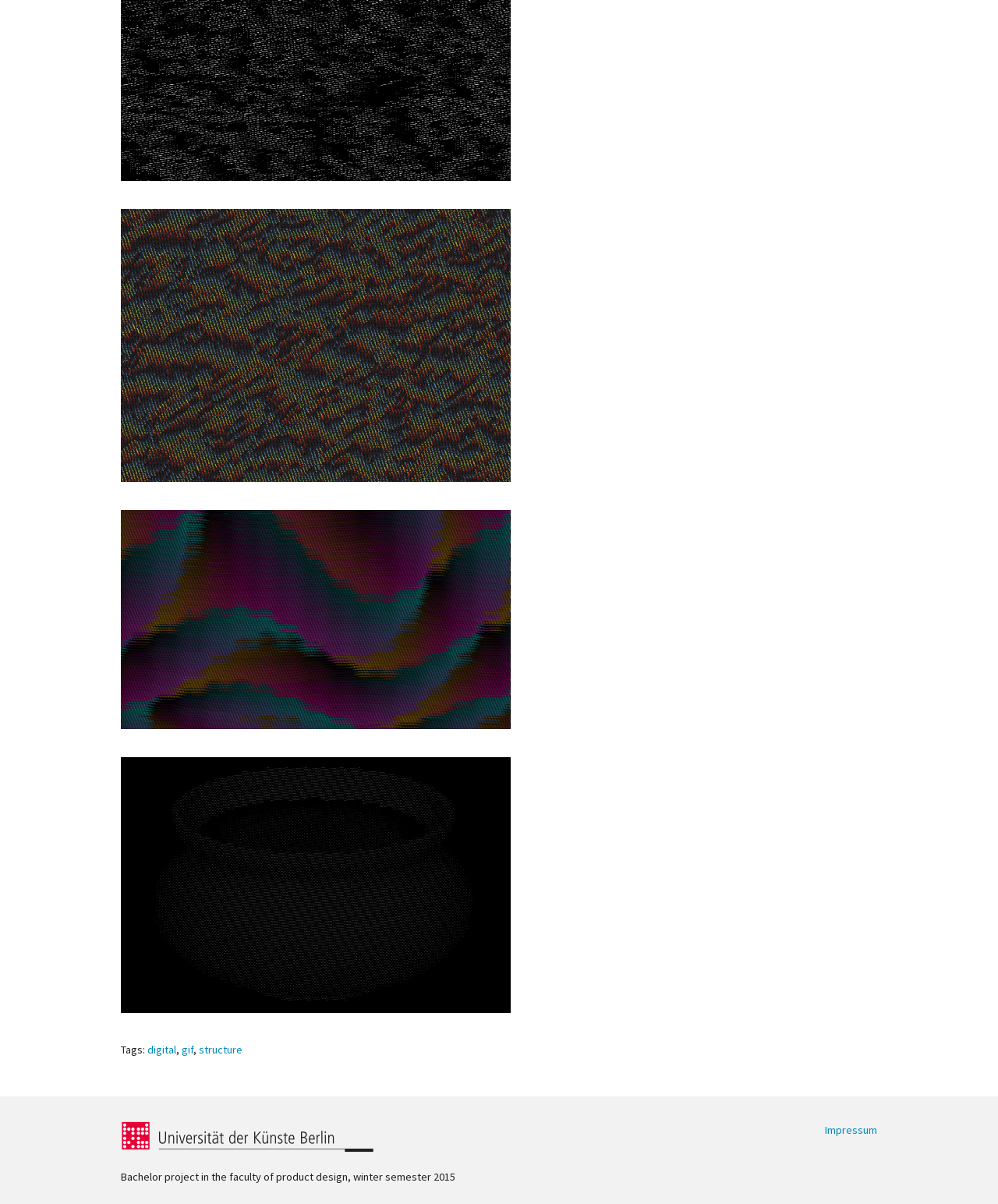How many articles are on the webpage? Based on the screenshot, please respond with a single word or phrase.

Two